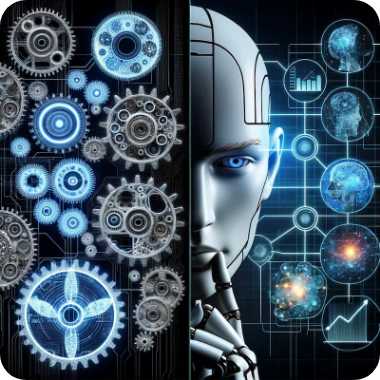Please answer the following question using a single word or phrase: 
What is the significance of the robotic head on the right side?

Representing advanced AI